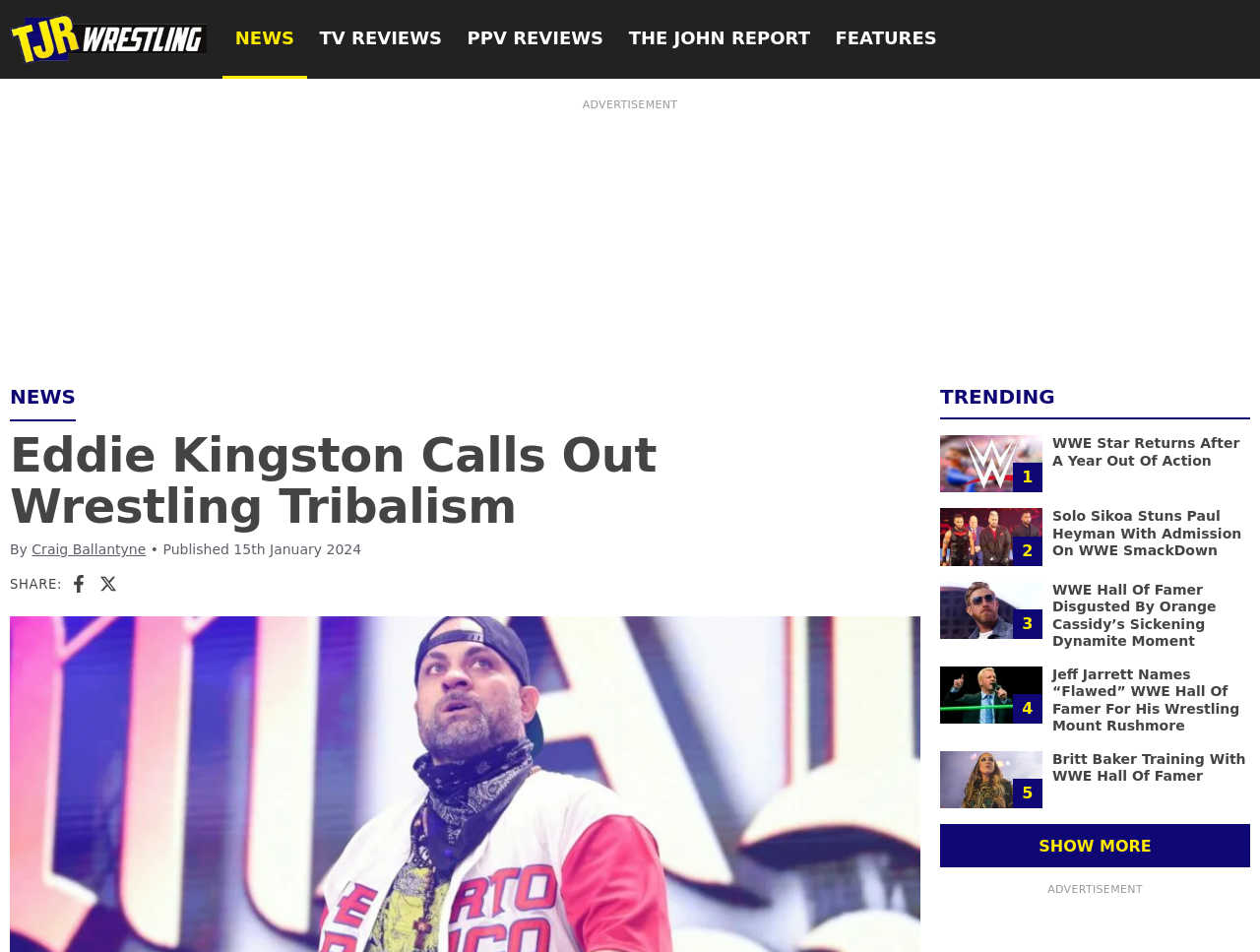Kindly determine the bounding box coordinates of the area that needs to be clicked to fulfill this instruction: "Click on the TJR Wrestling logo".

[0.008, 0.015, 0.164, 0.068]